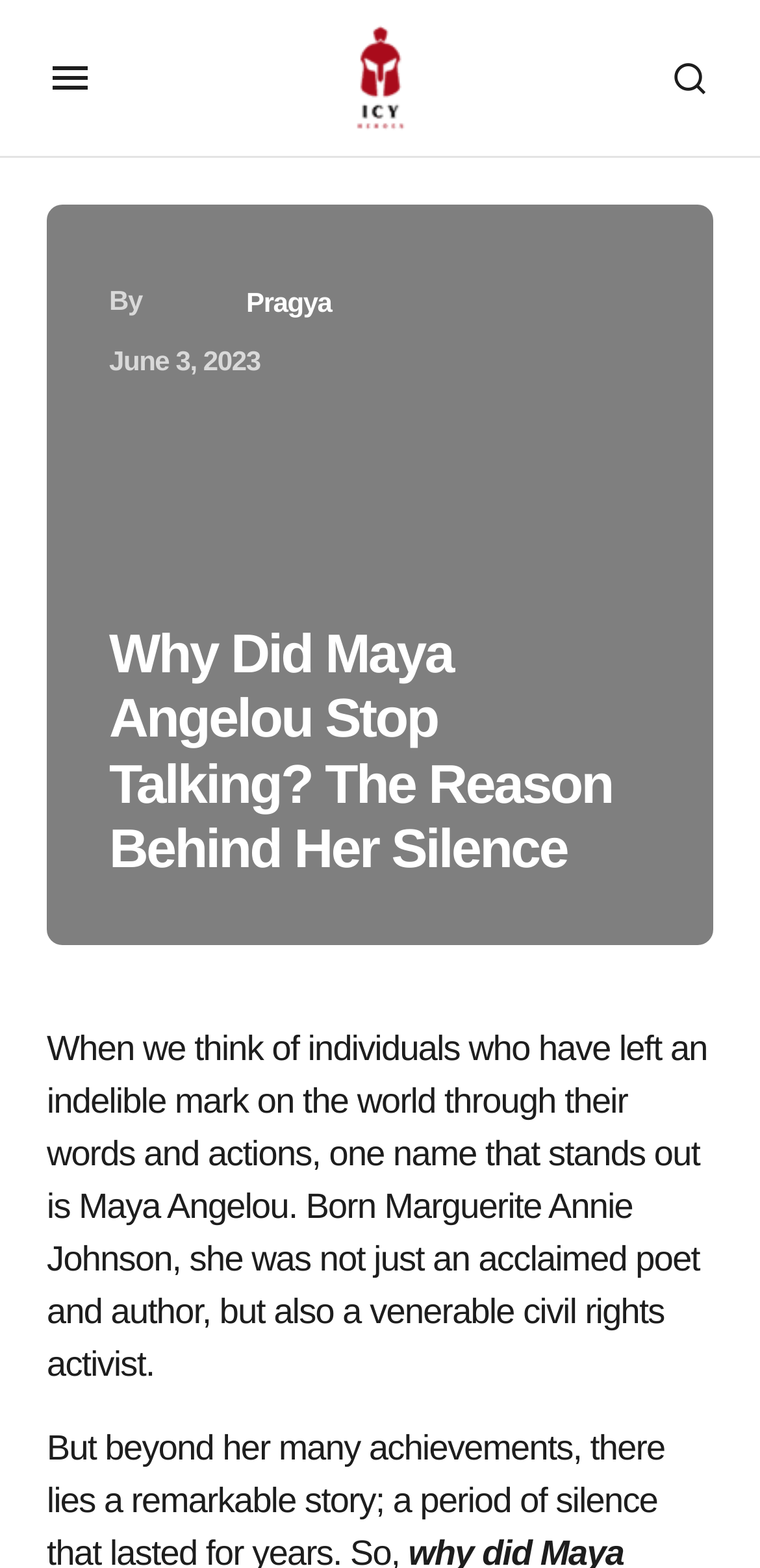Give a one-word or one-phrase response to the question: 
What is the website's logo?

Icy Heroes